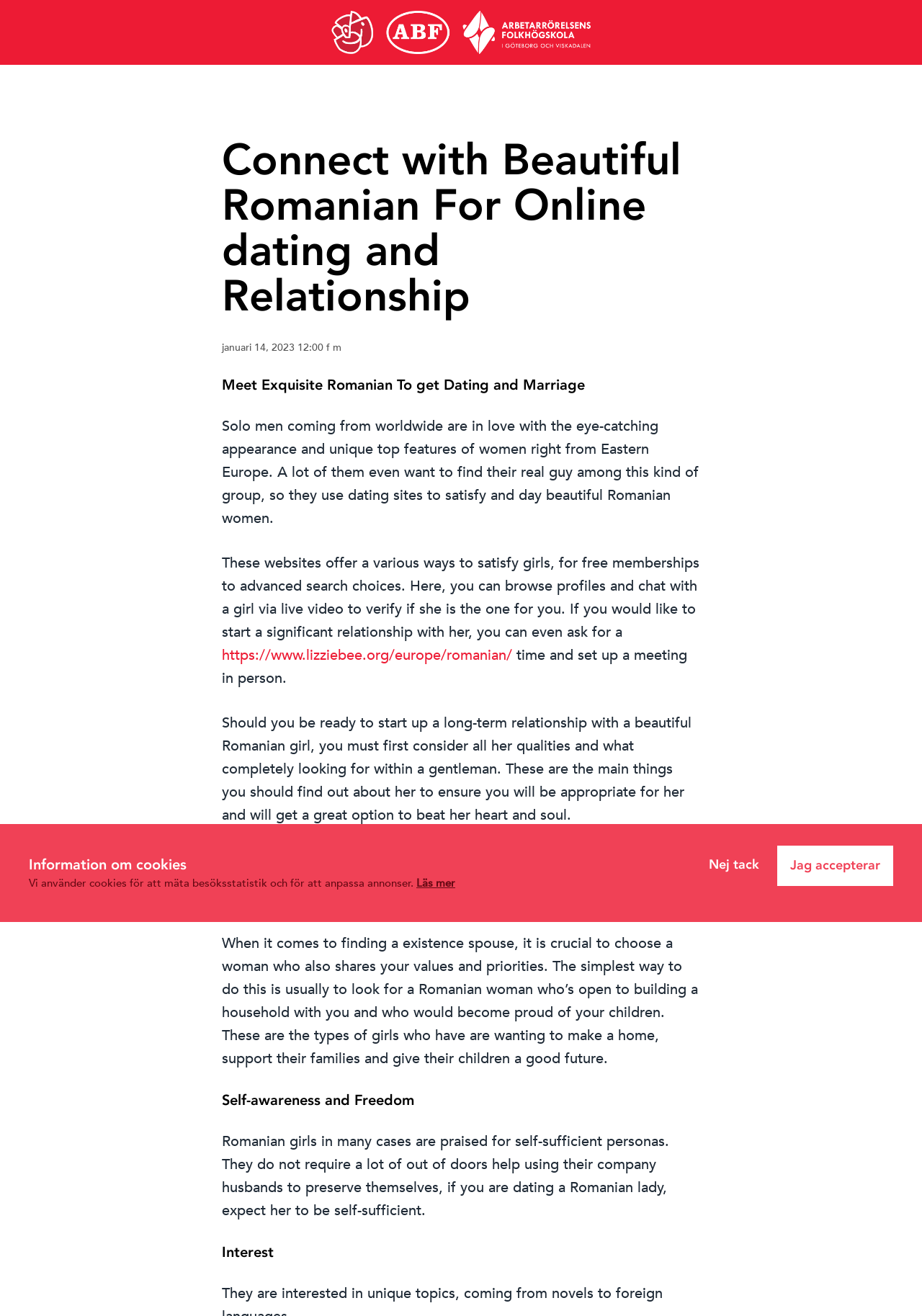Given the element description: "Member of the Month", predict the bounding box coordinates of the UI element it refers to, using four float numbers between 0 and 1, i.e., [left, top, right, bottom].

None